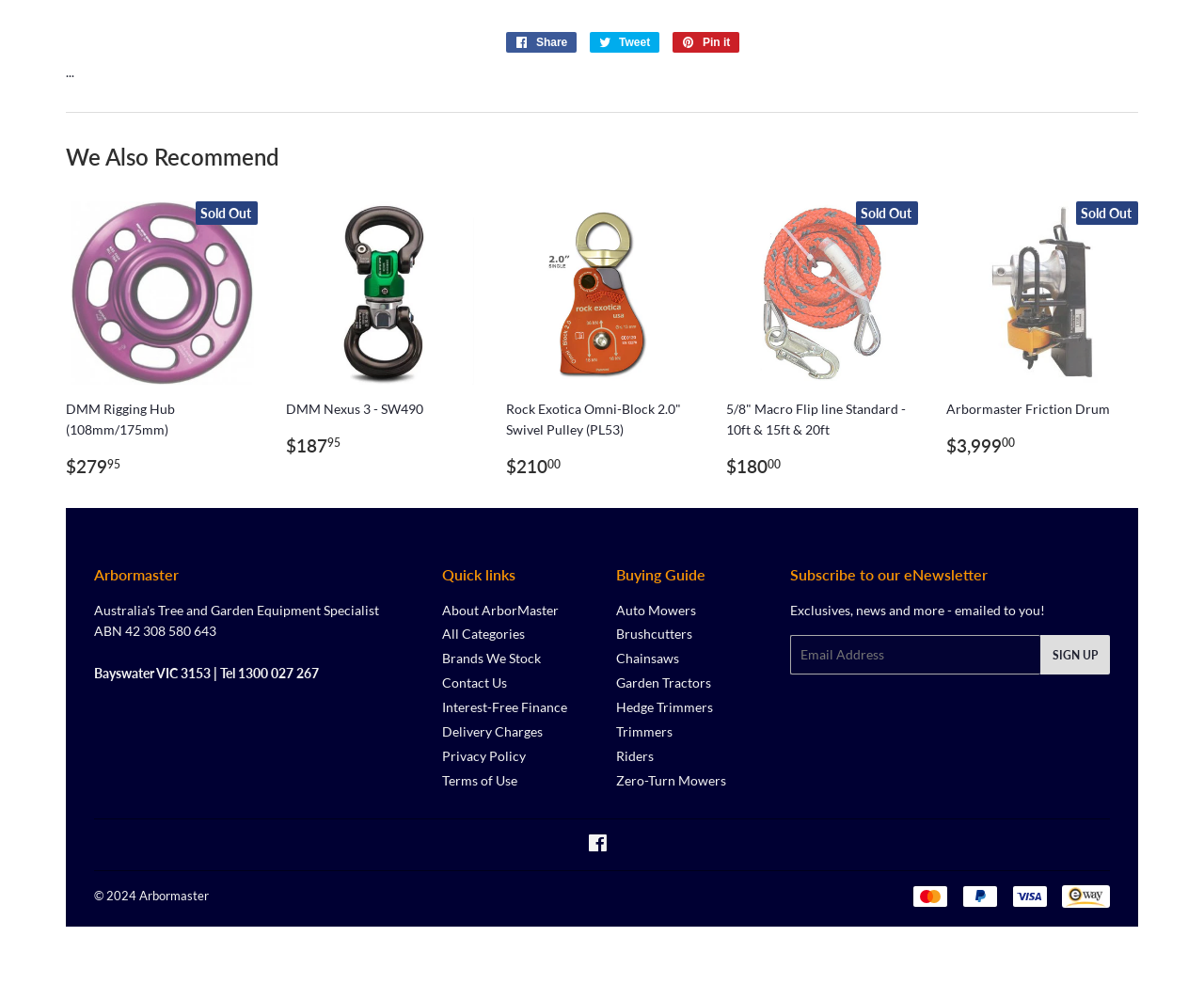Determine the bounding box coordinates of the section to be clicked to follow the instruction: "Share on Facebook". The coordinates should be given as four float numbers between 0 and 1, formatted as [left, top, right, bottom].

[0.42, 0.033, 0.479, 0.054]